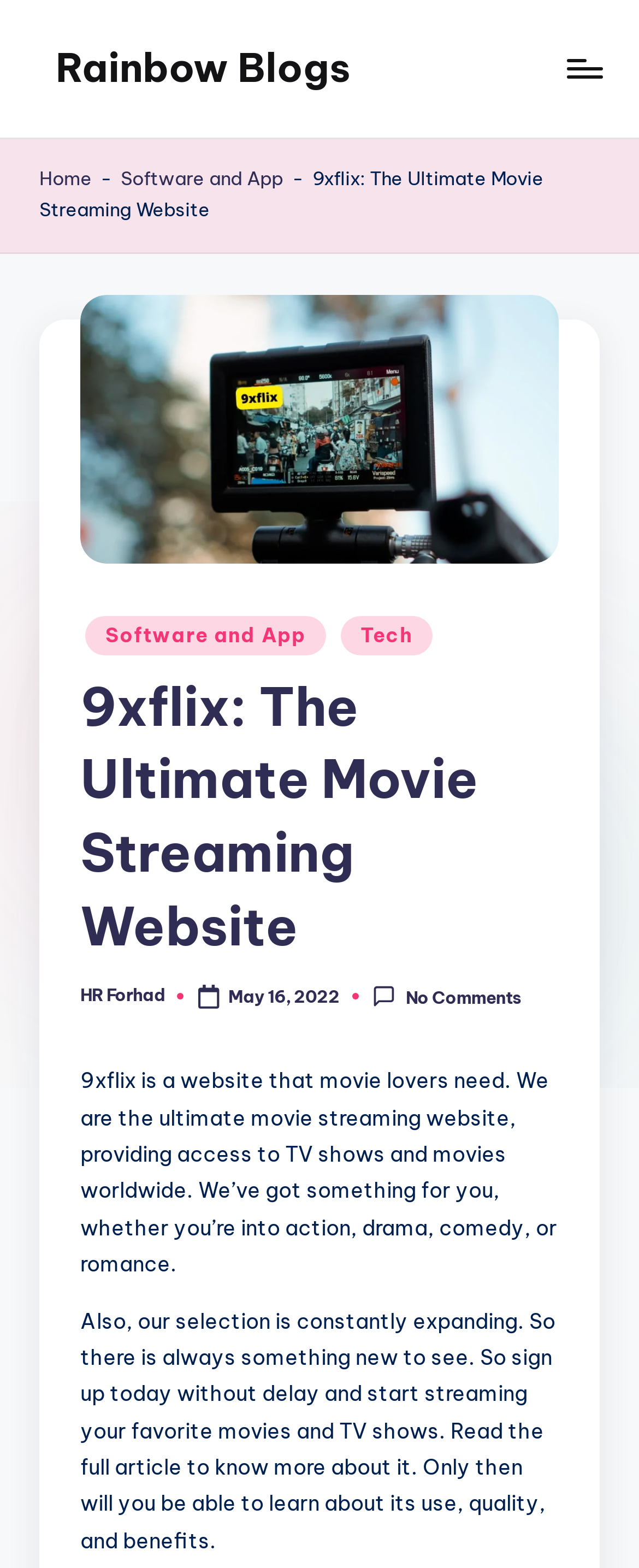What type of content does the website provide?
Please answer the question with as much detail as possible using the screenshot.

The website provides access to TV shows and movies, as mentioned in the description section, which says 'We are the ultimate movie streaming website, providing access to TV shows and movies worldwide'.